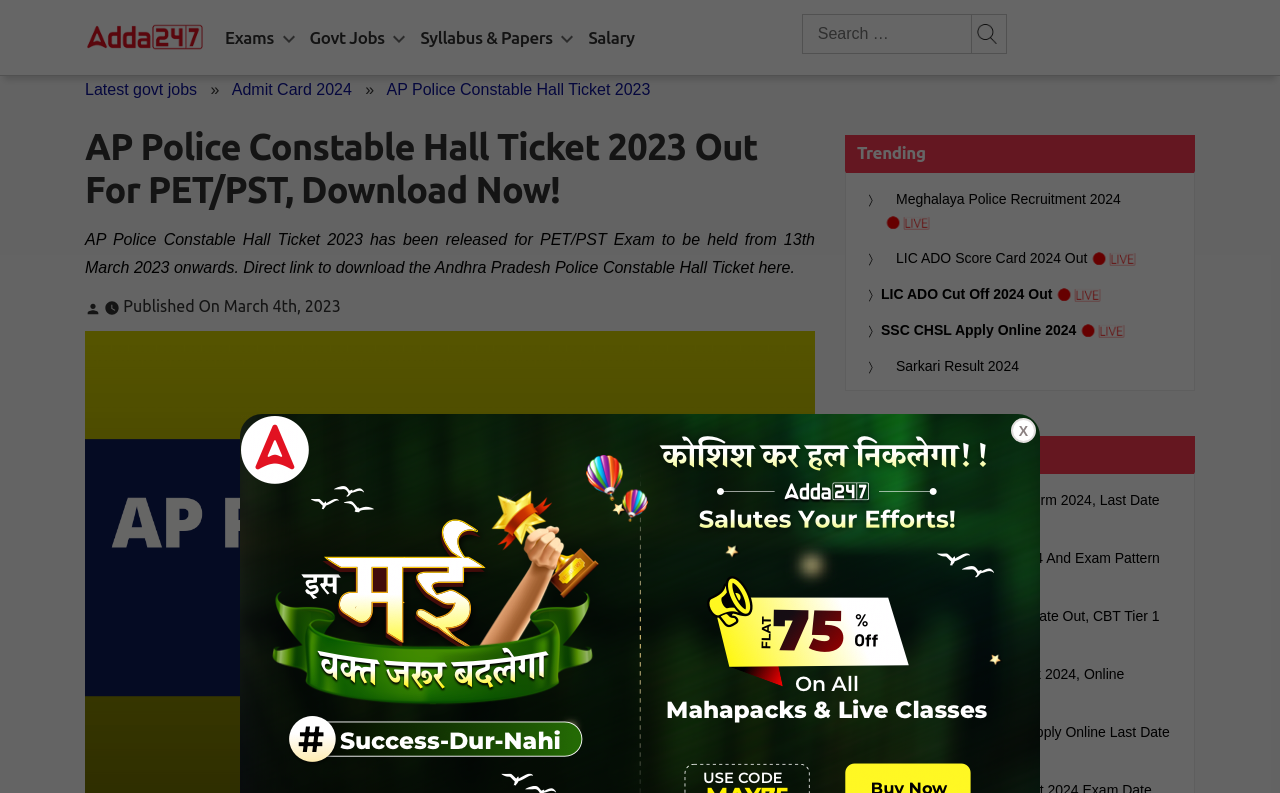Using the webpage screenshot, find the UI element described by parent_node: Exams. Provide the bounding box coordinates in the format (top-left x, top-left y, bottom-right x, bottom-right y), ensuring all values are floating point numbers between 0 and 1.

[0.216, 0.029, 0.235, 0.059]